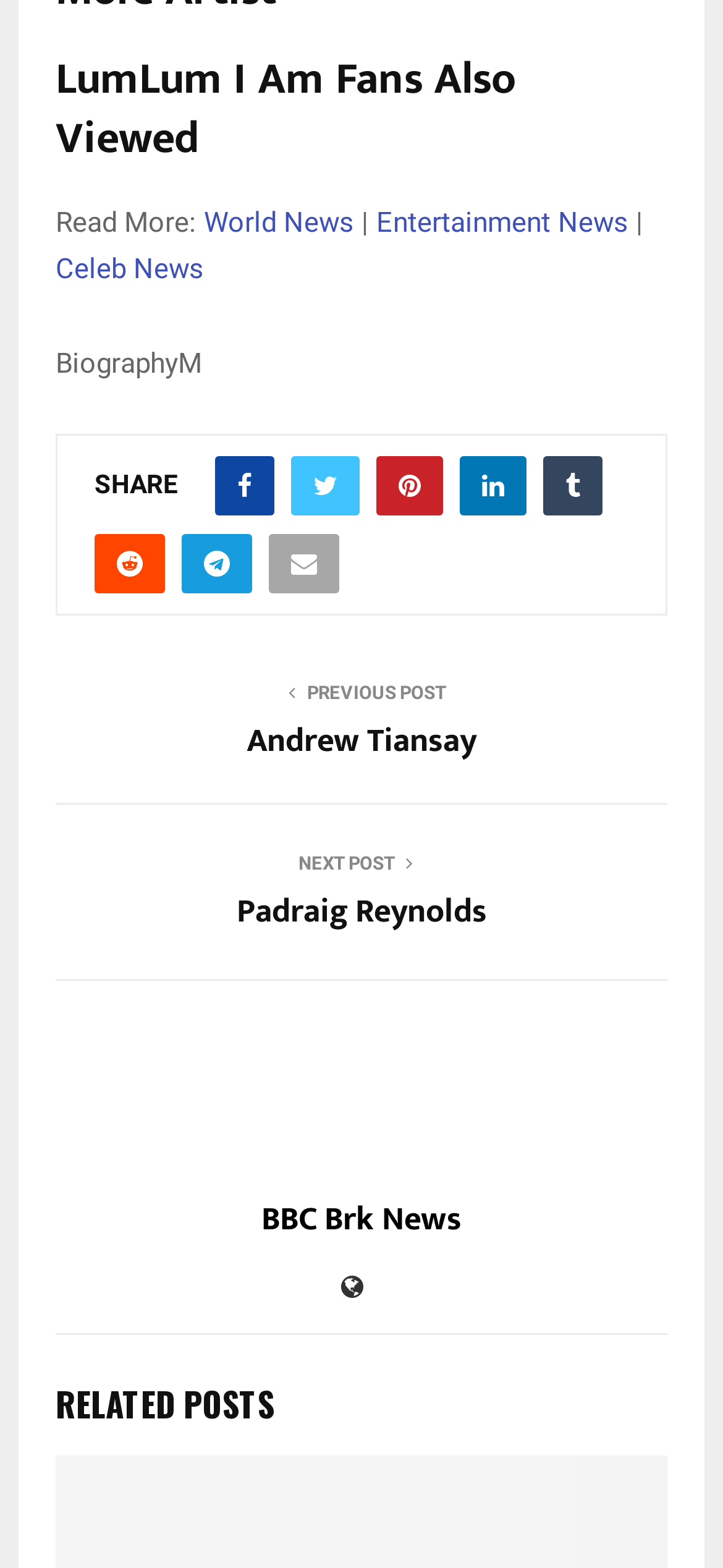Could you find the bounding box coordinates of the clickable area to complete this instruction: "Share on Facebook"?

None